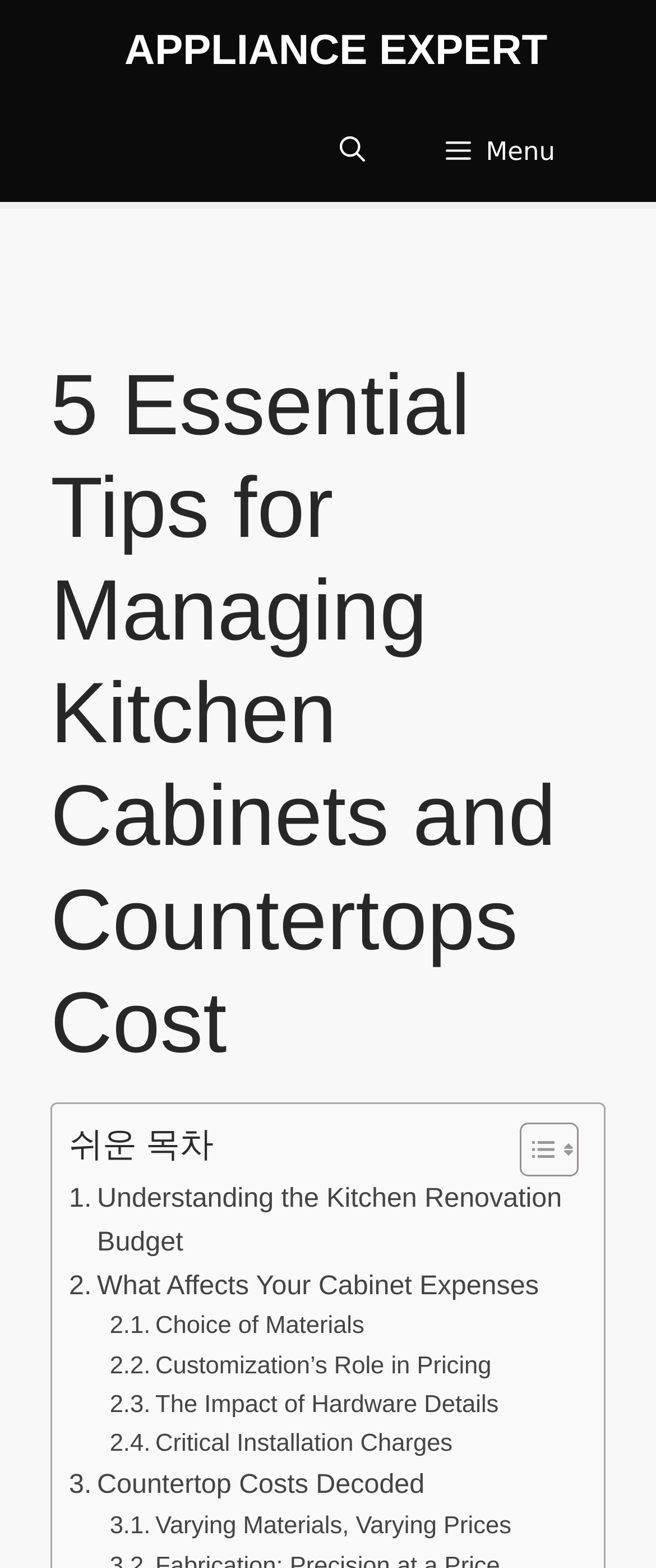Using the format (top-left x, top-left y, bottom-right x, bottom-right y), and given the element description, identify the bounding box coordinates within the screenshot: Countertop Costs Decoded

[0.105, 0.934, 0.647, 0.962]